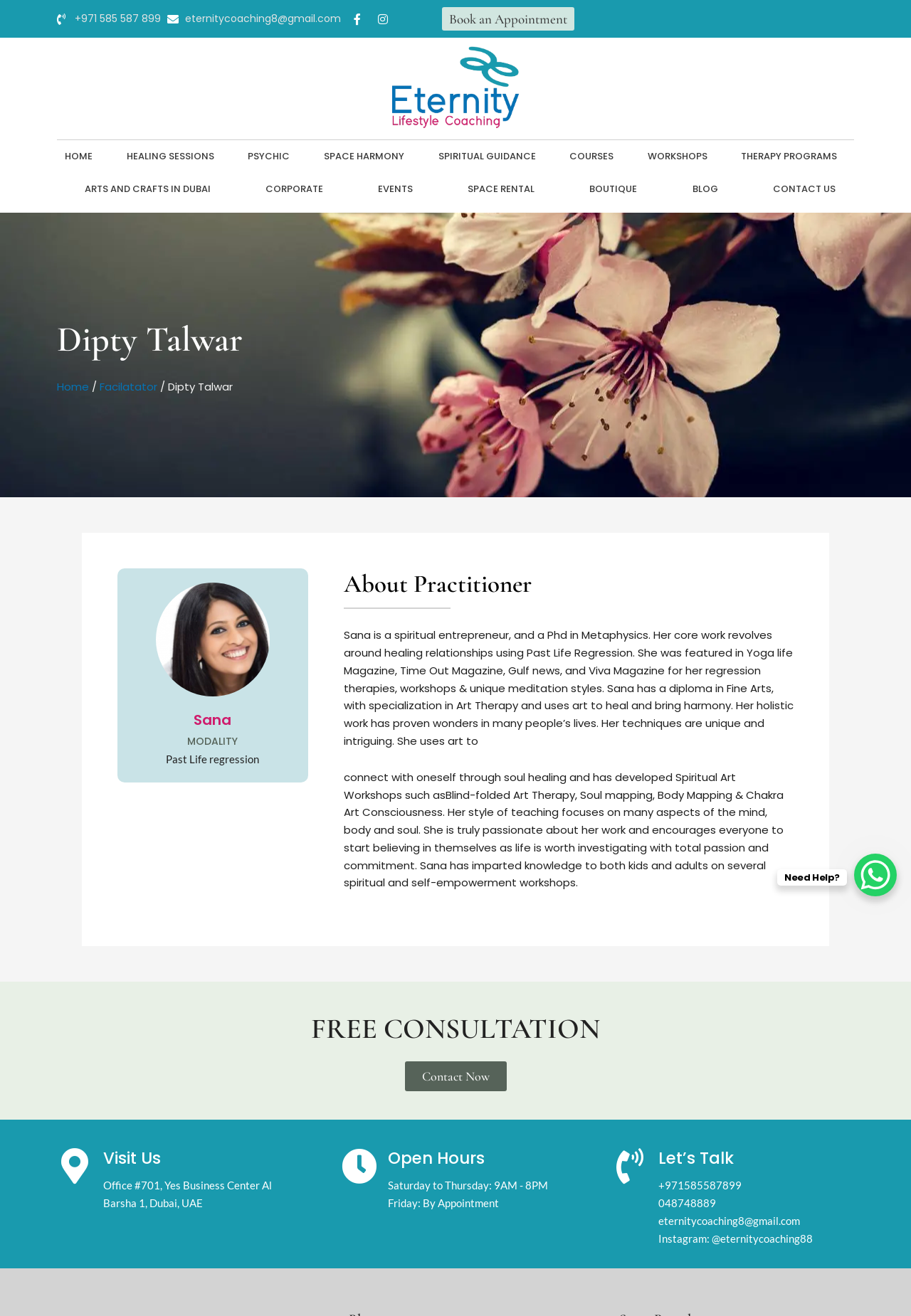What is the address of the office?
Using the image provided, answer with just one word or phrase.

Office #701, Yes Business Center Al Barsha 1, Dubai, UAE